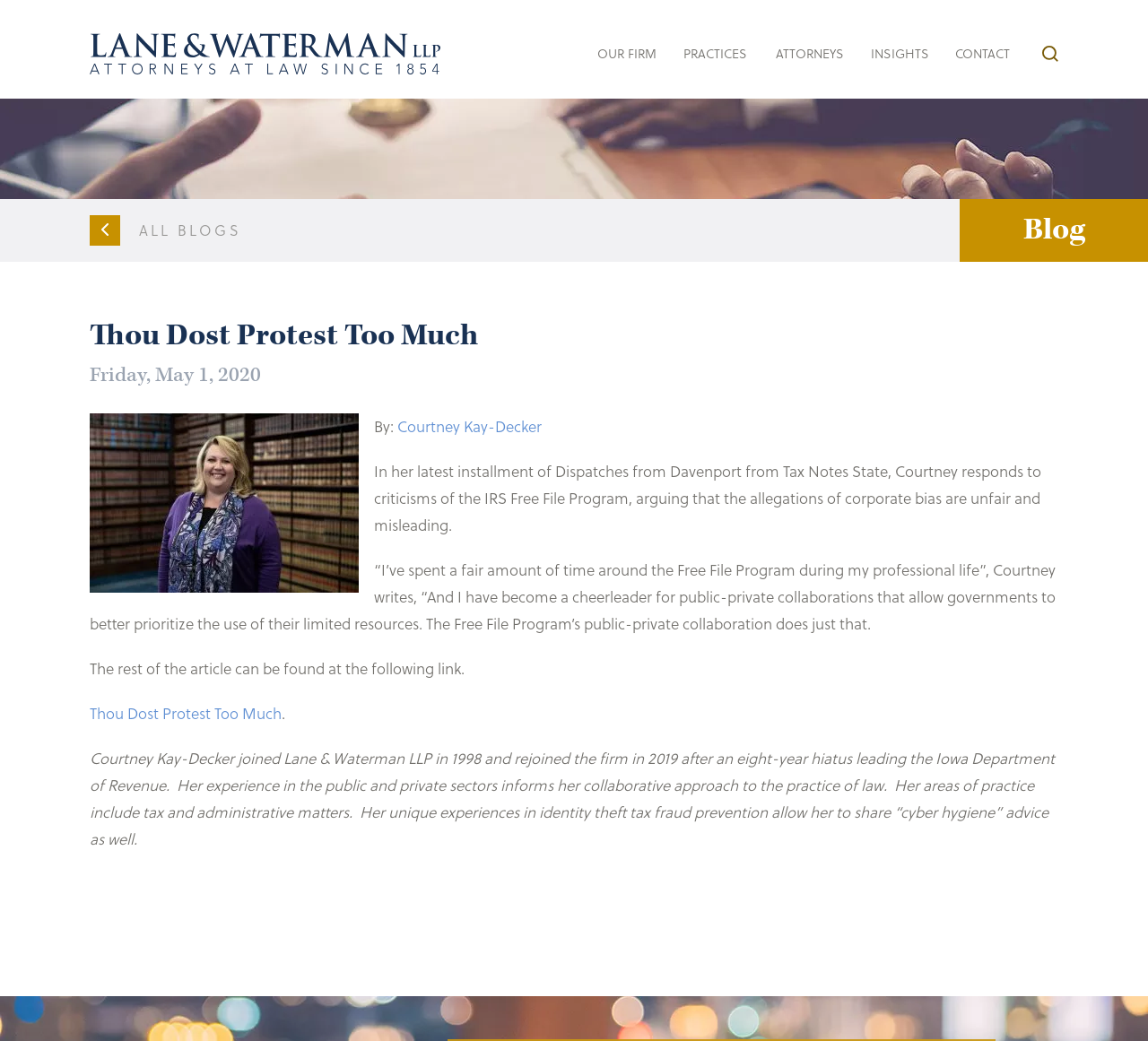Locate the bounding box coordinates of the clickable area to execute the instruction: "view all blogs". Provide the coordinates as four float numbers between 0 and 1, represented as [left, top, right, bottom].

[0.078, 0.211, 0.21, 0.231]